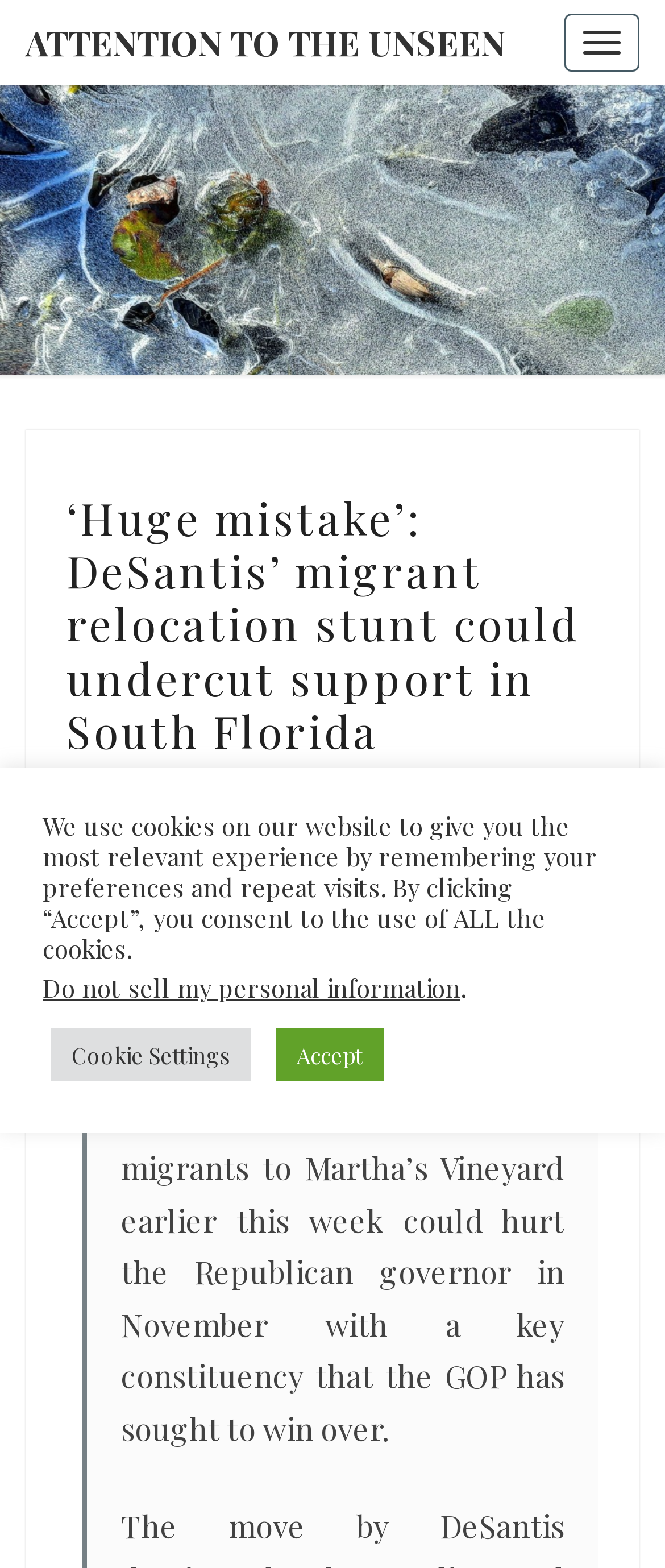Generate the text of the webpage's primary heading.

ATTENTION TO THE UNSEEN